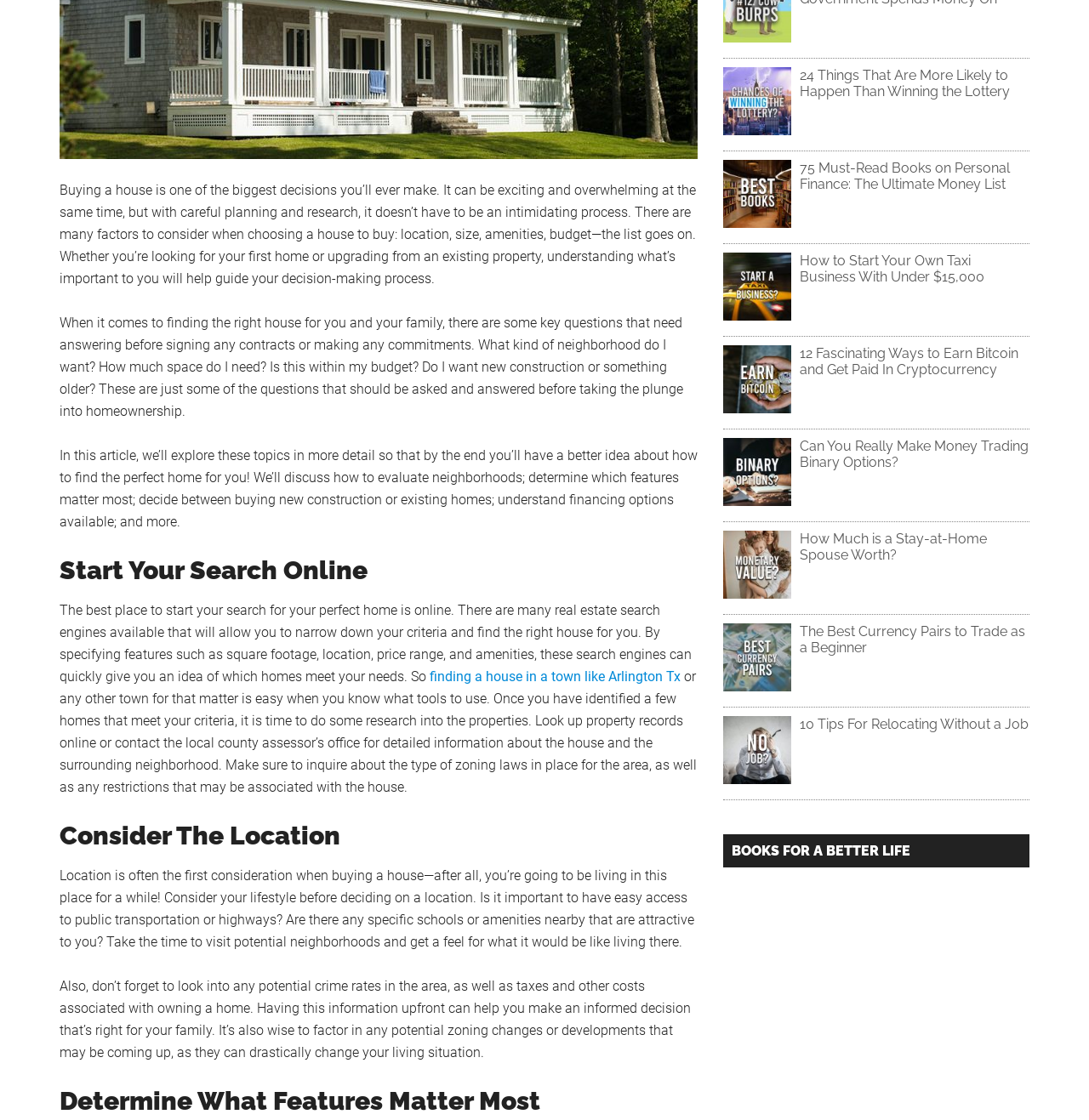Using the provided element description: "alt="relocated with no job"", identify the bounding box coordinates. The coordinates should be four floats between 0 and 1 in the order [left, top, right, bottom].

[0.664, 0.689, 0.734, 0.703]